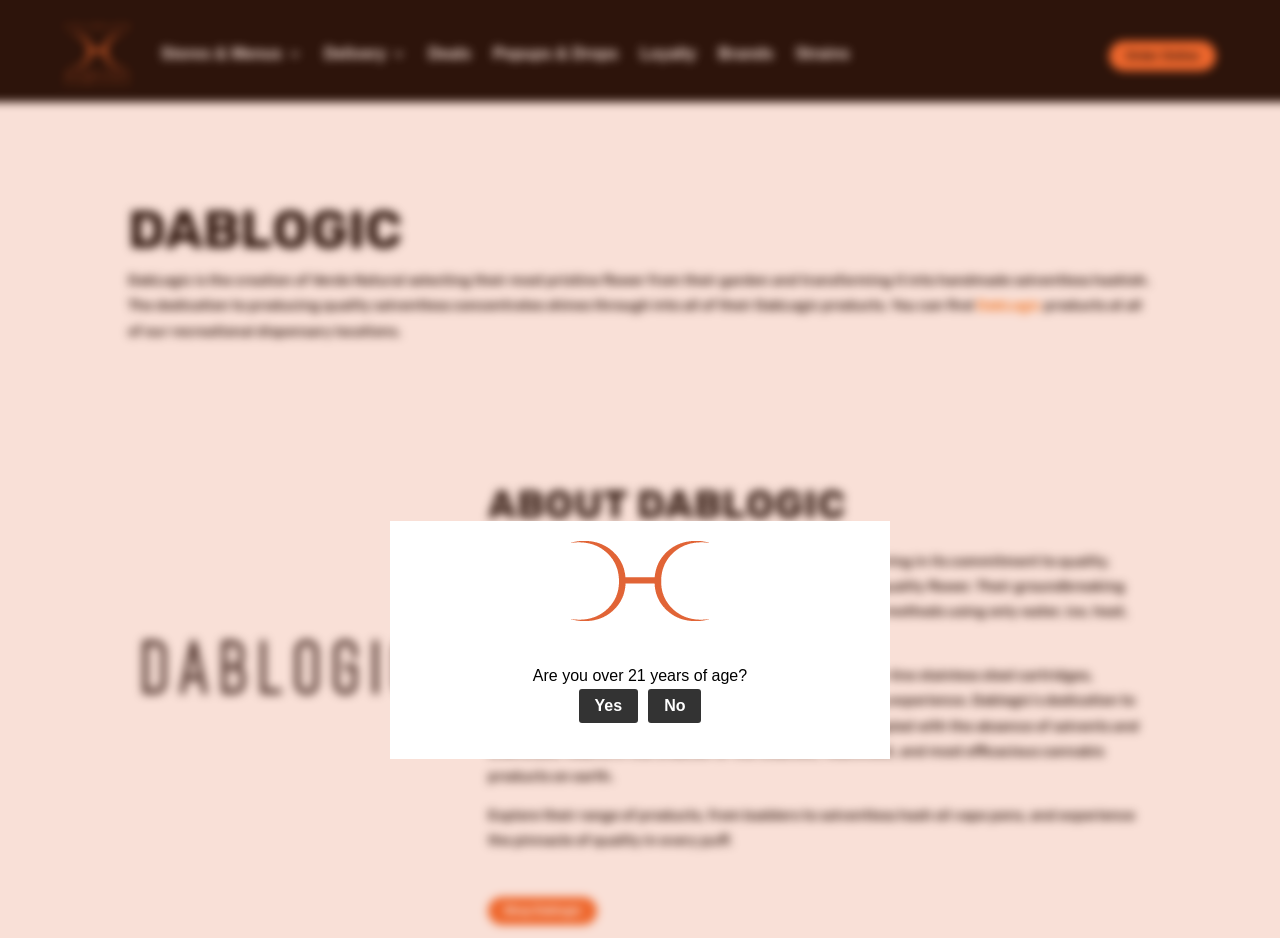Please provide the bounding box coordinates for the element that needs to be clicked to perform the instruction: "learn about porch group". The coordinates must consist of four float numbers between 0 and 1, formatted as [left, top, right, bottom].

None